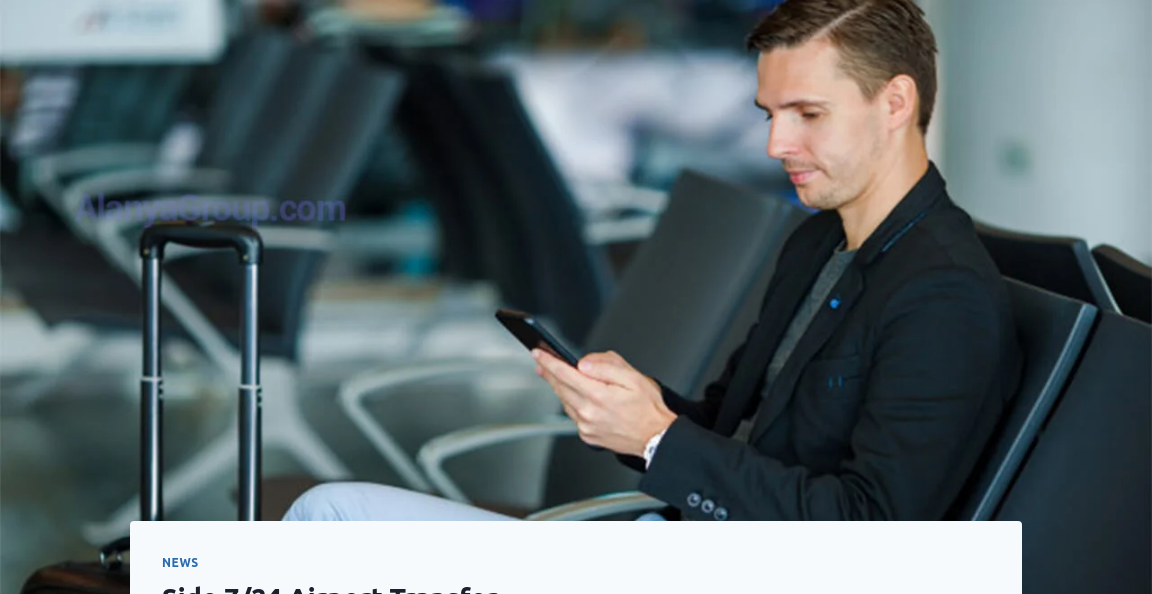What is the name of the historical site mentioned in the caption? Refer to the image and provide a one-word or short phrase answer.

Side Amphitheater